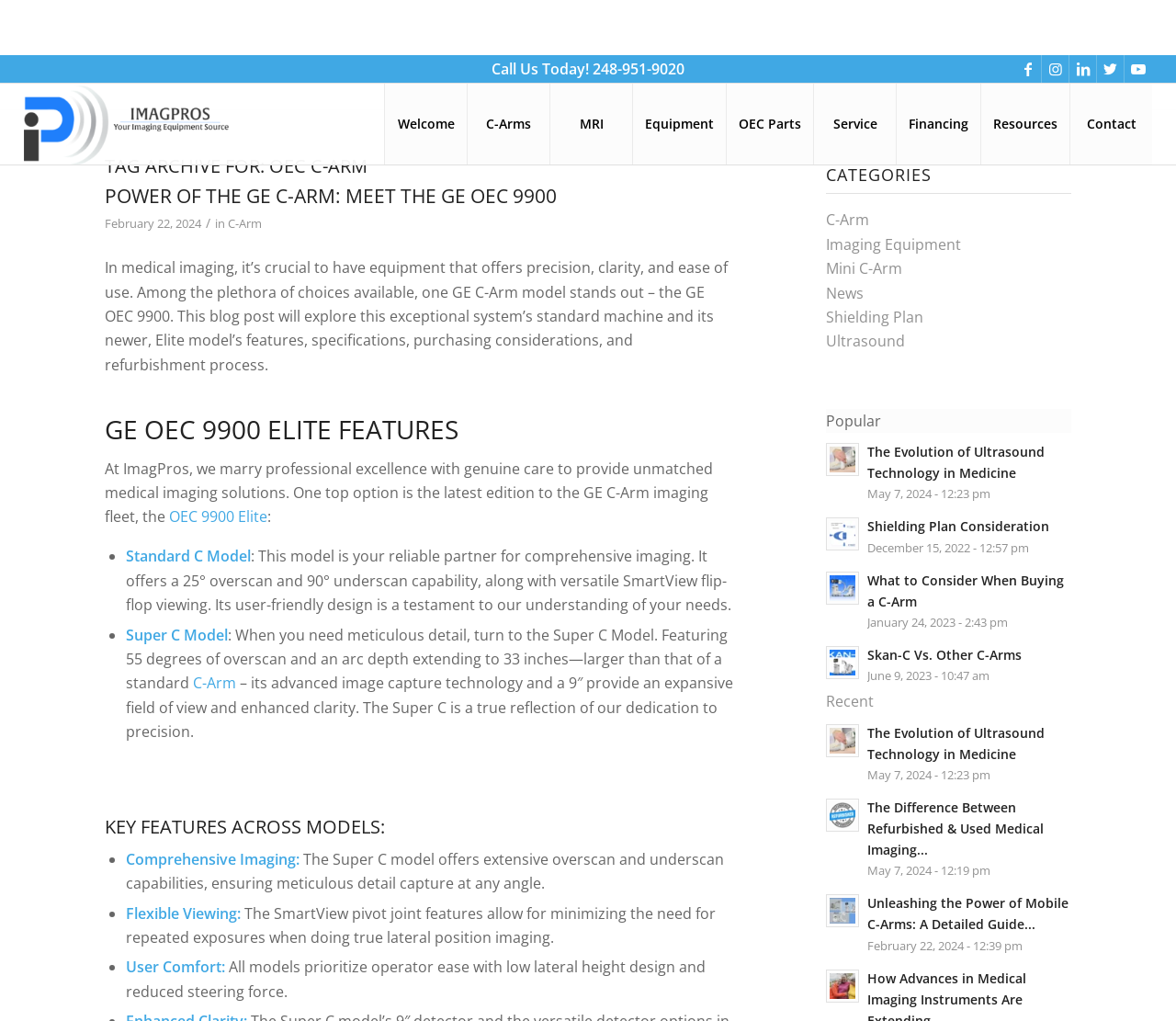How many social media links are there? Look at the image and give a one-word or short phrase answer.

5